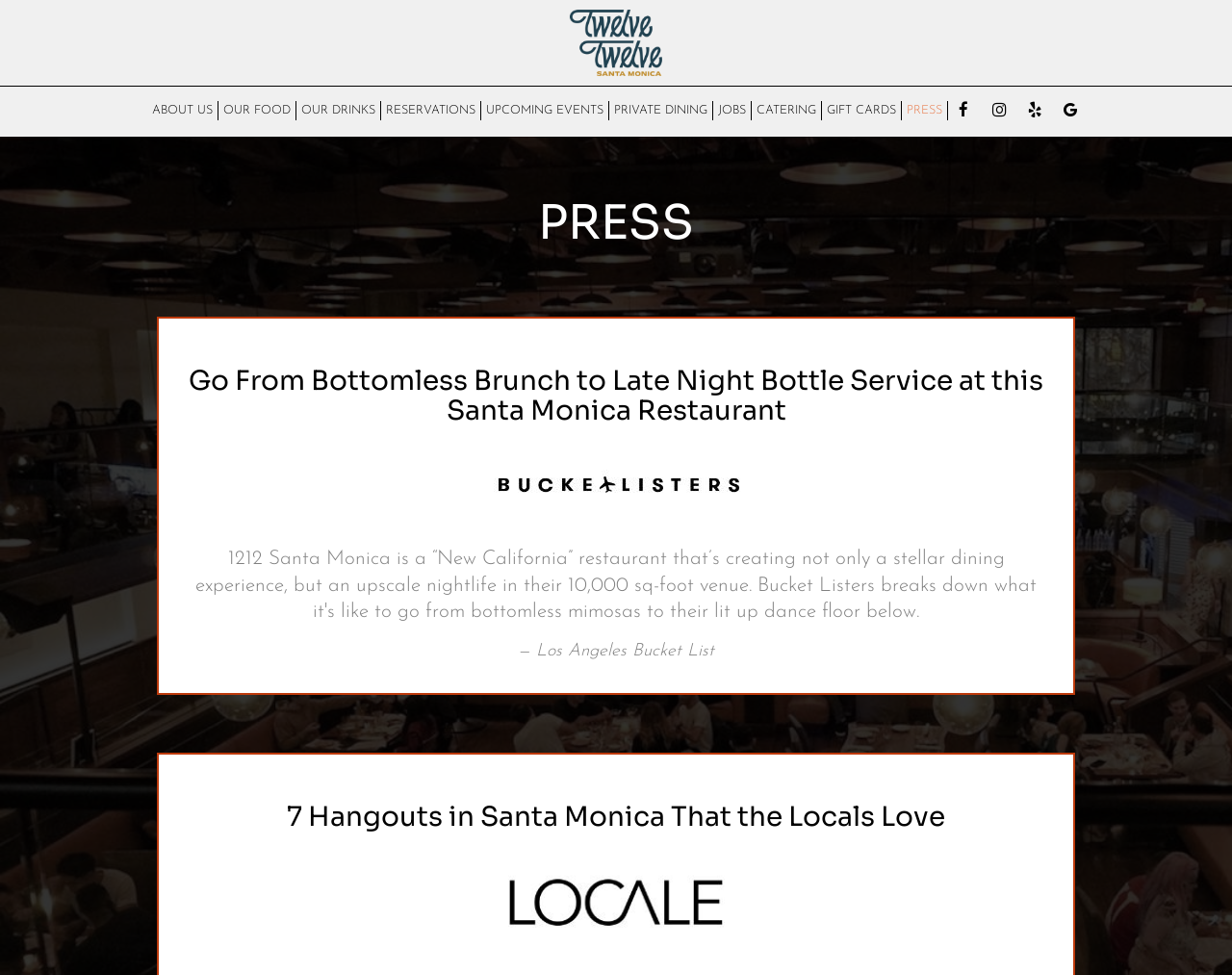Ascertain the bounding box coordinates for the UI element detailed here: "WhatsApp". The coordinates should be provided as [left, top, right, bottom] with each value being a float between 0 and 1.

None